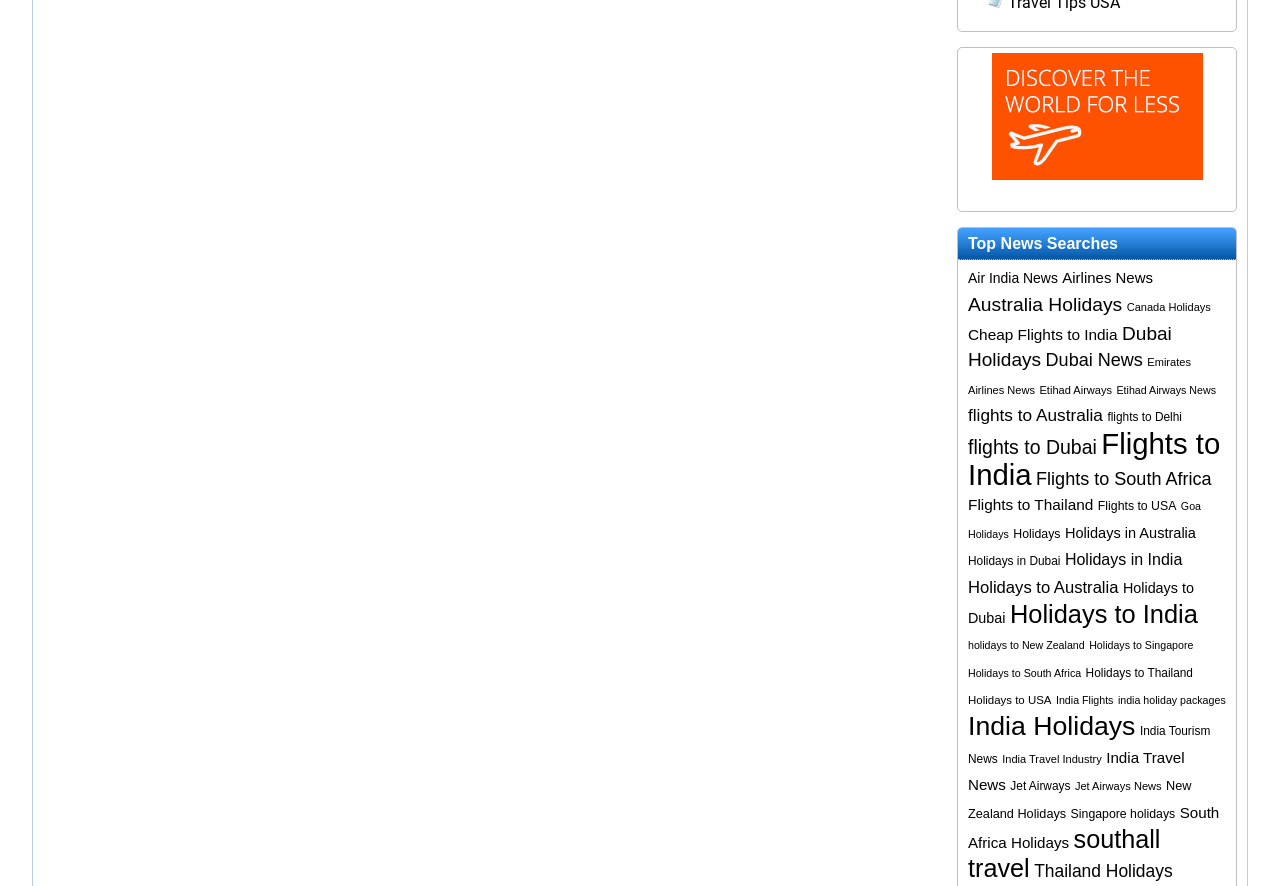Determine the bounding box coordinates of the clickable region to carry out the instruction: "Click on 'NEXT ARTICLE'".

None